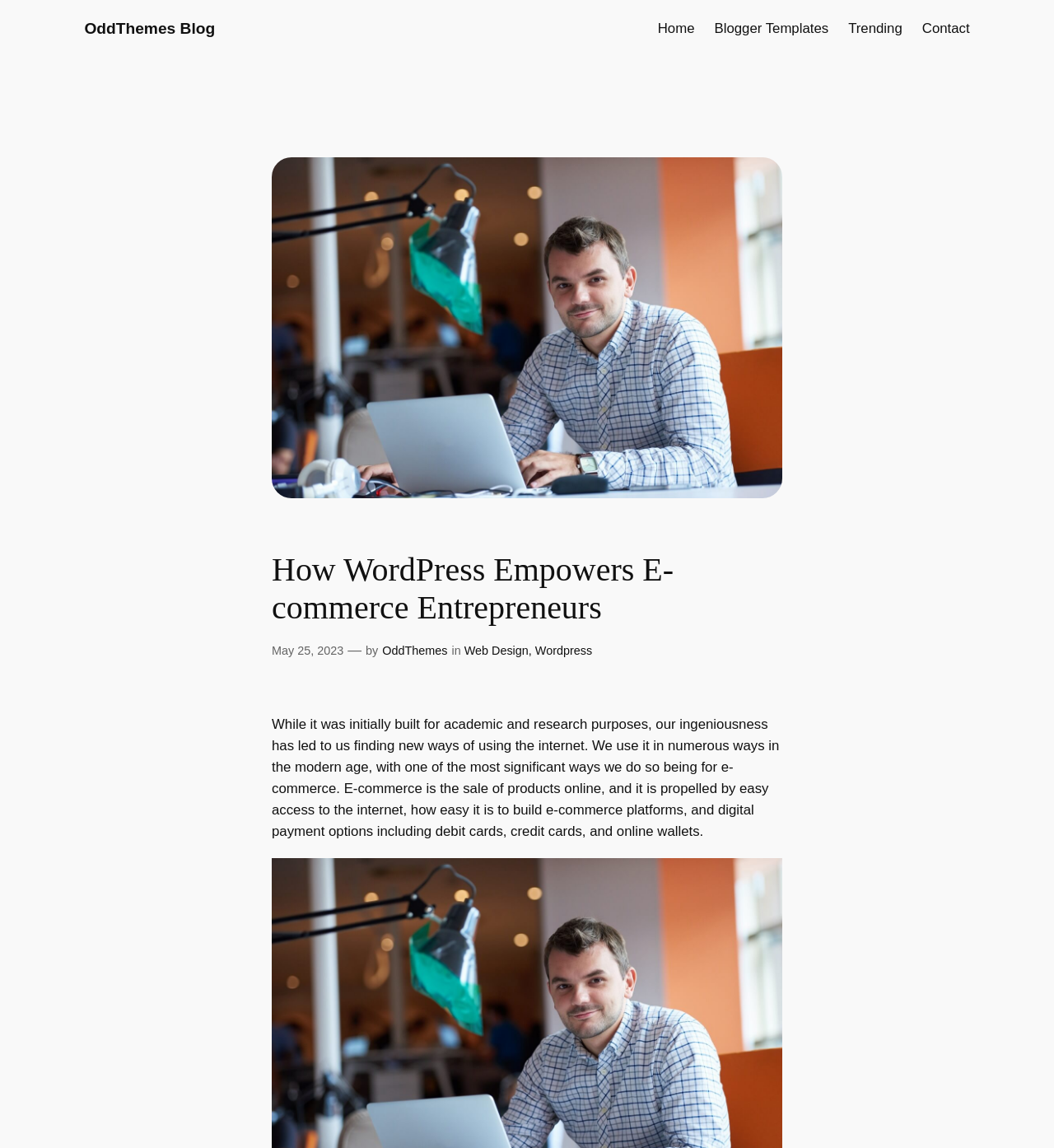Give a detailed account of the webpage, highlighting key information.

The webpage is about how WordPress empowers e-commerce entrepreneurs, as indicated by the title. At the top left, there is a link to "OddThemes Blog". On the top right, there are several links, including "Home", "Blogger Templates", "Trending", and "Contact", arranged horizontally.

Below the top links, there is a large figure or image that takes up a significant portion of the page. Above the image, there is a heading that repeats the title "How WordPress Empowers E-commerce Entrepreneurs". Next to the heading, there is a time element indicating the date "May 25, 2023", followed by a dash and the author's name "OddThemes" with a link to "Web Design" and "Wordpress".

The main content of the page is a block of text that discusses the evolution of the internet and its impact on e-commerce. The text explains how the internet has led to new ways of doing business, including the sale of products online, and how easy access to the internet, e-commerce platforms, and digital payment options have propelled this growth.